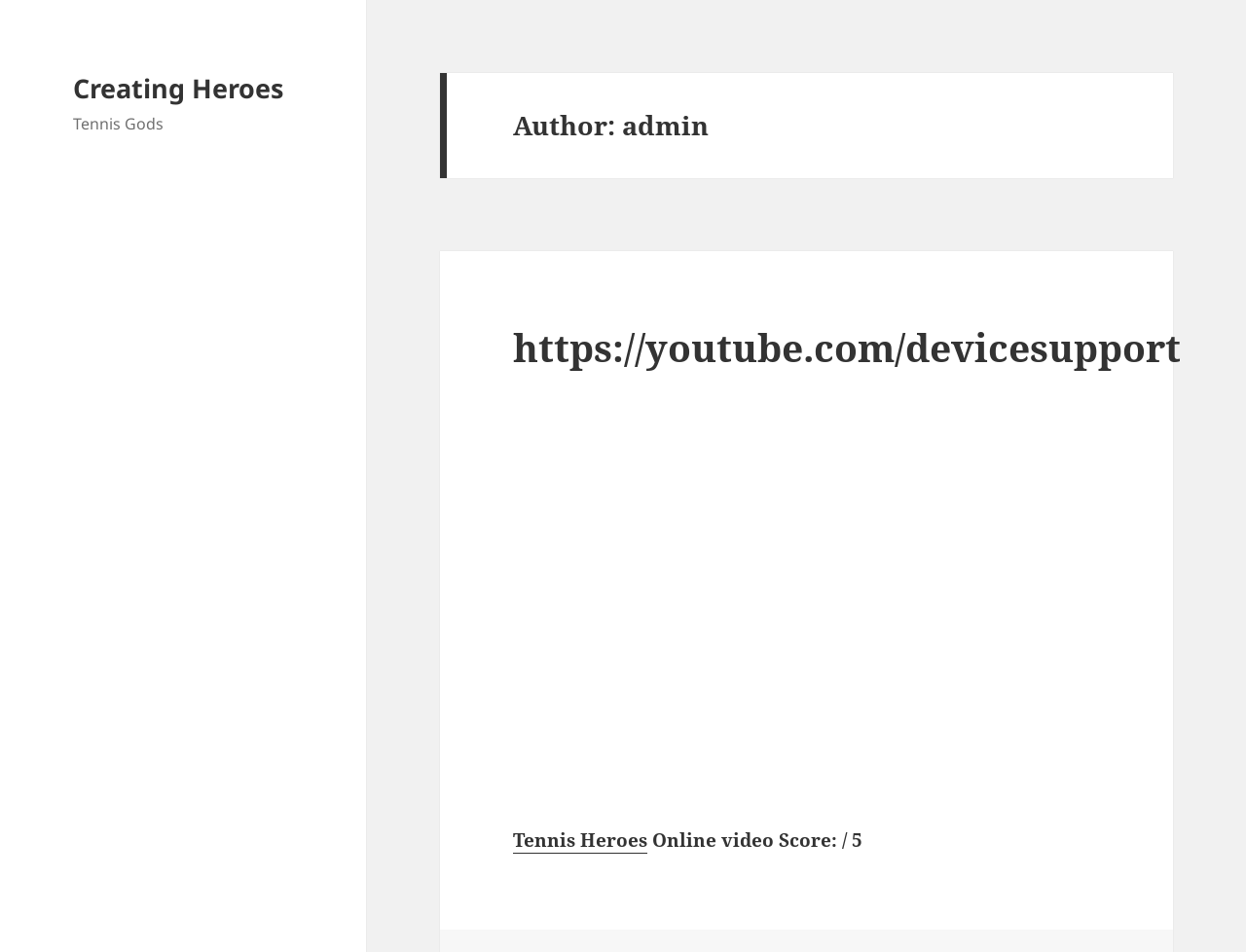Locate the bounding box coordinates for the element described below: "Tiktok interactive games". The coordinates must be four float values between 0 and 1, formatted as [left, top, right, bottom].

None